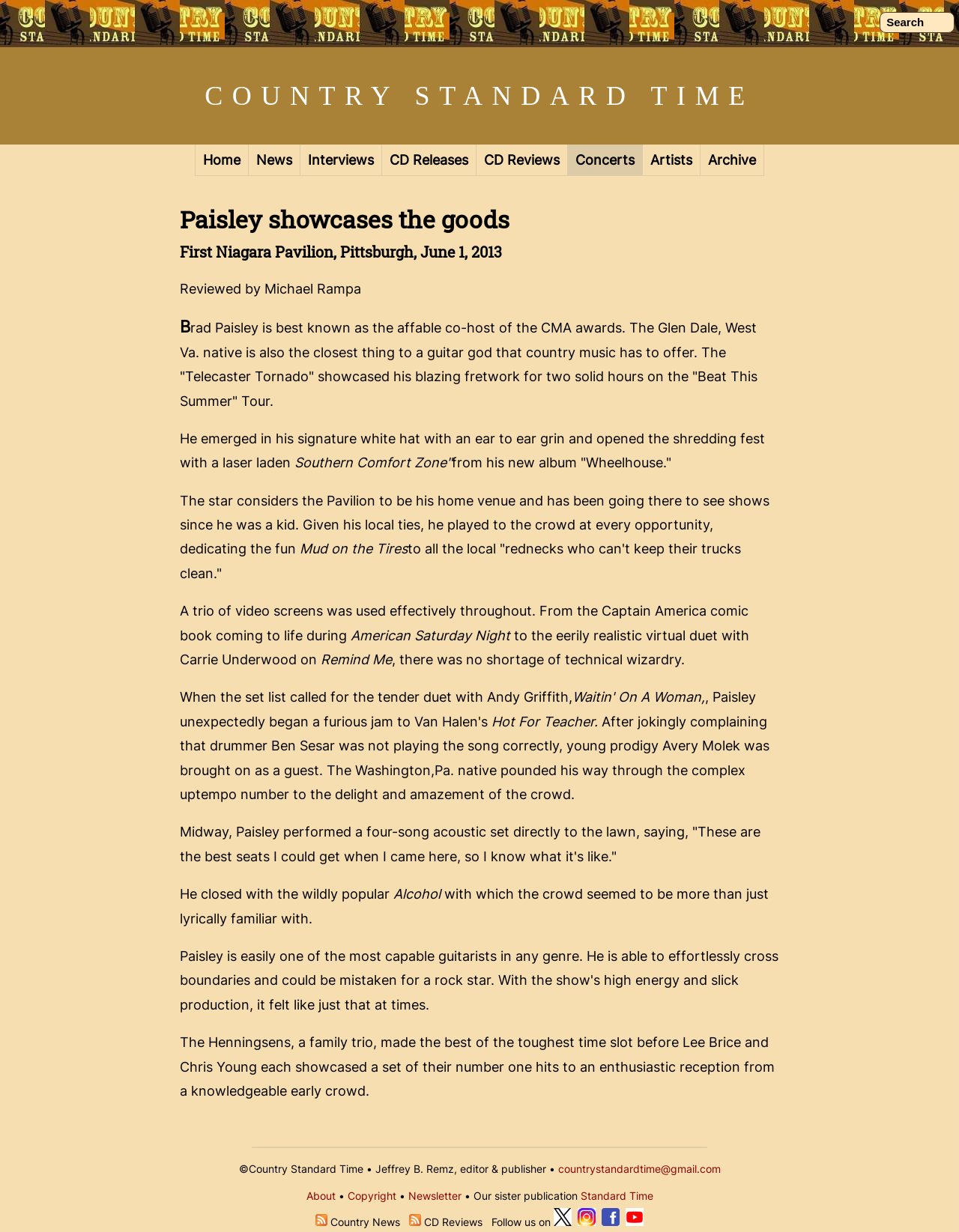Who is the reviewer of the concert?
Using the information from the image, answer the question thoroughly.

I found the answer by looking at the StaticText element that says 'Reviewed by Michael Rampa'. This indicates that Michael Rampa is the reviewer of the concert.